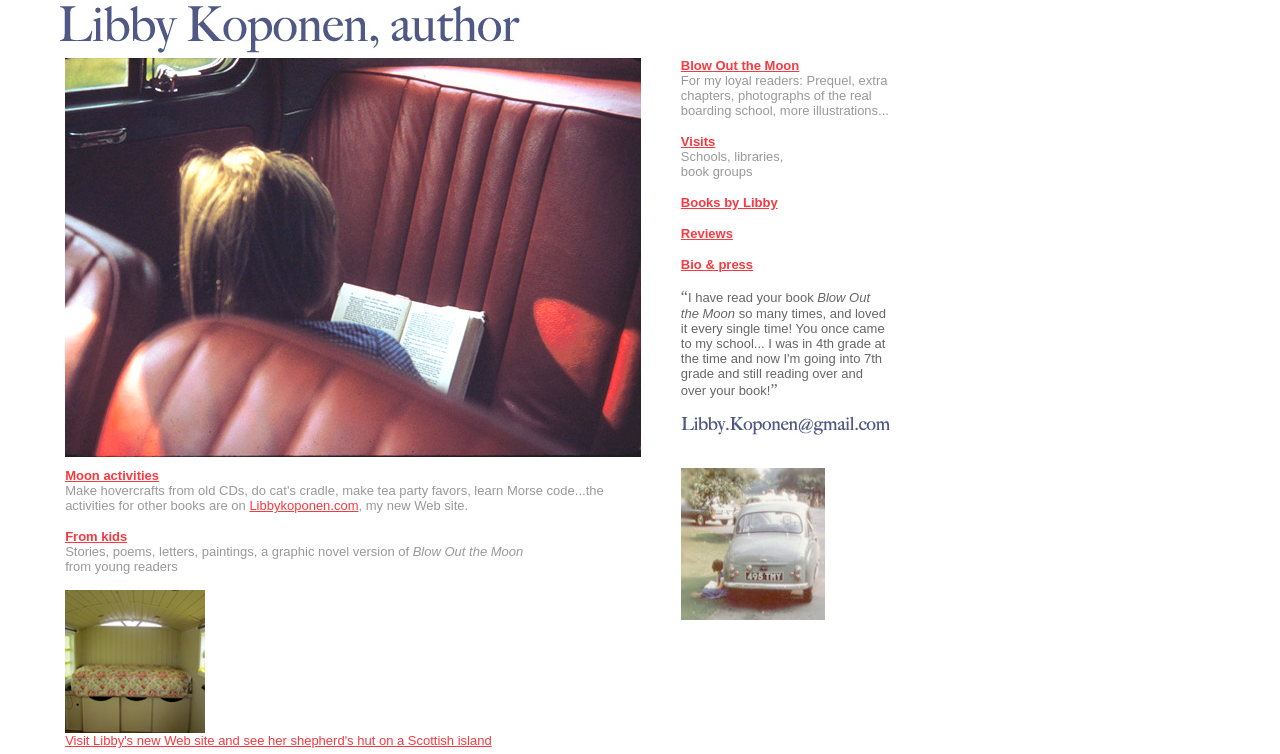Give a short answer to this question using one word or a phrase:
What is the title of the webpage?

Libby Koponen